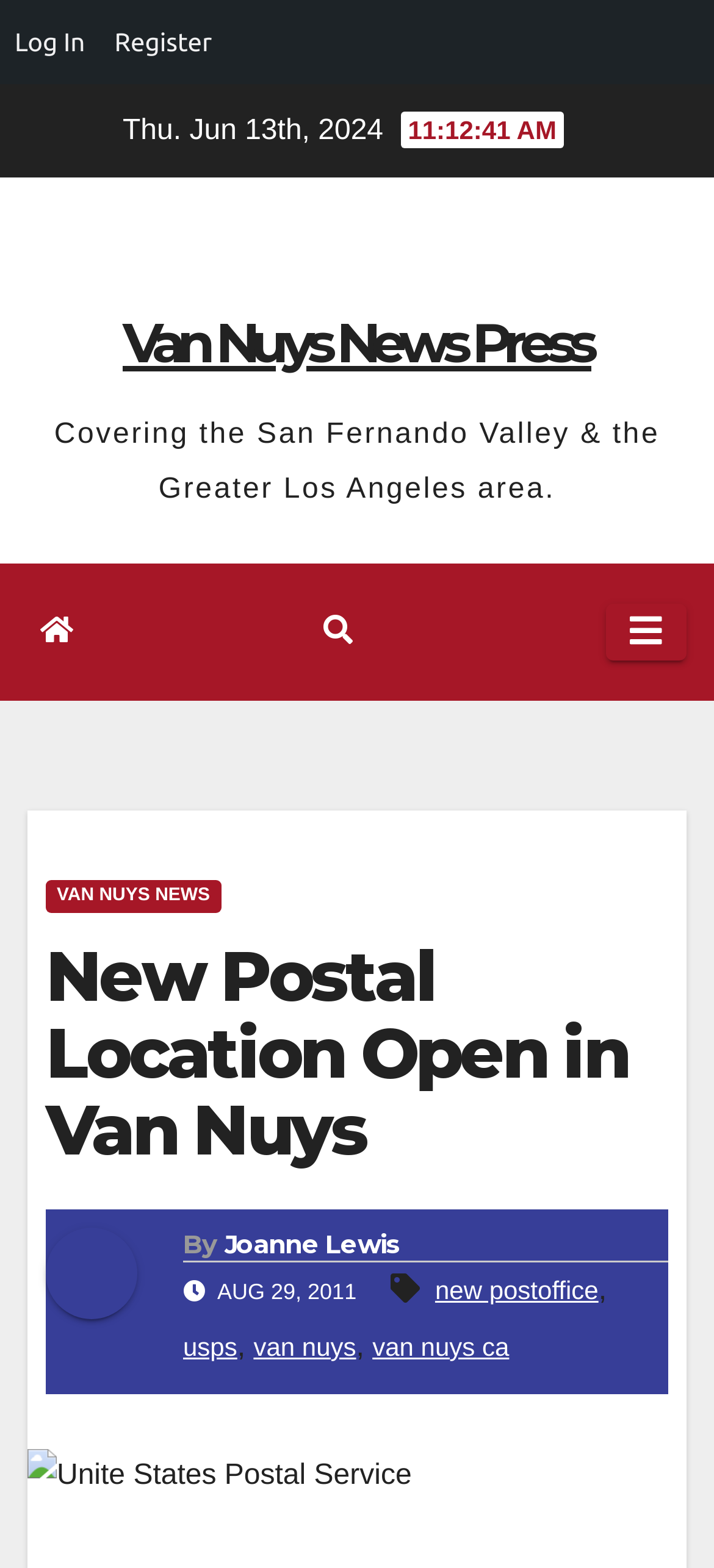Answer the following in one word or a short phrase: 
What is the category of the news article?

VAN NUYS NEWS